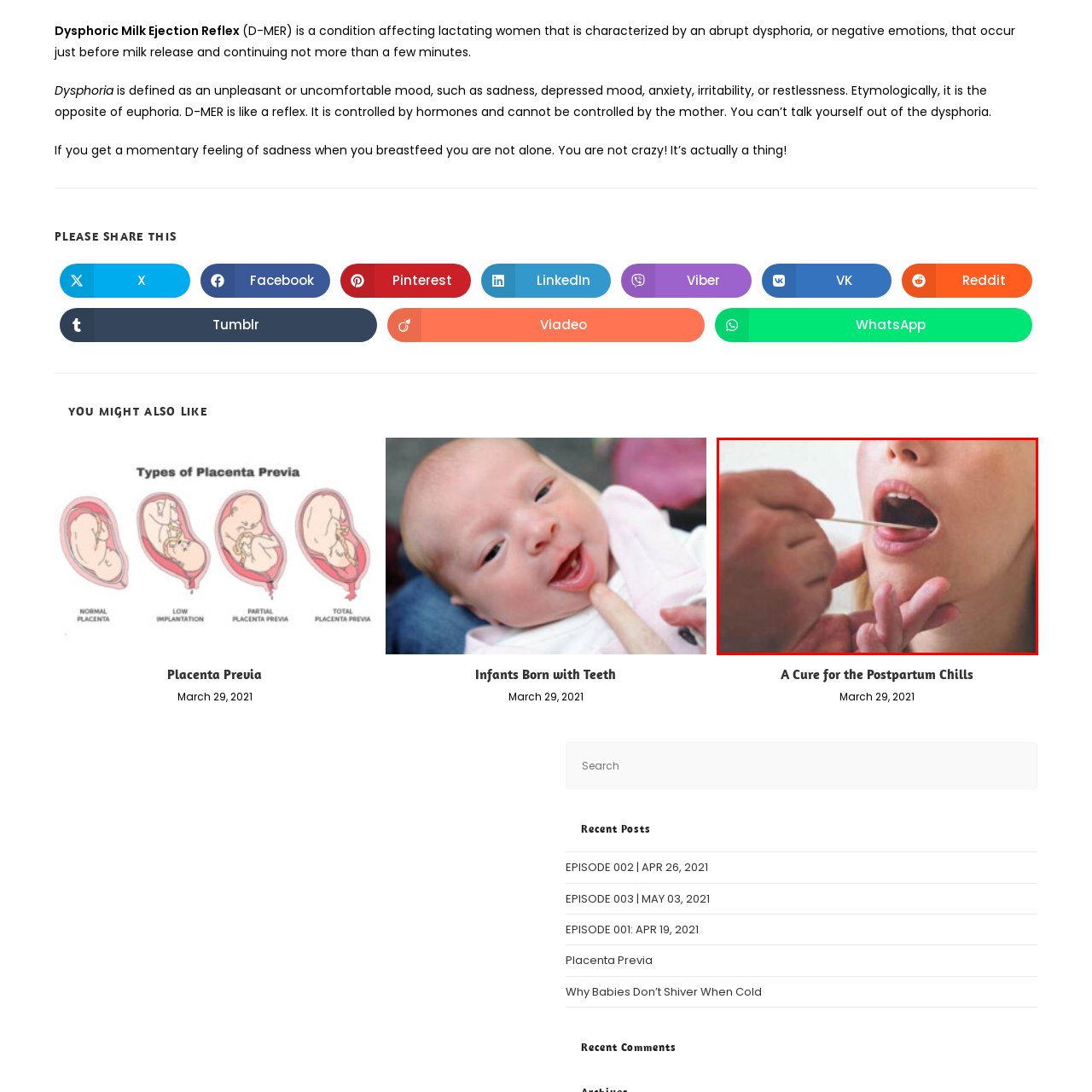Direct your attention to the section outlined in red and answer the following question with a single word or brief phrase: 
What is the healthcare professional using?

Tongue depressor or swab